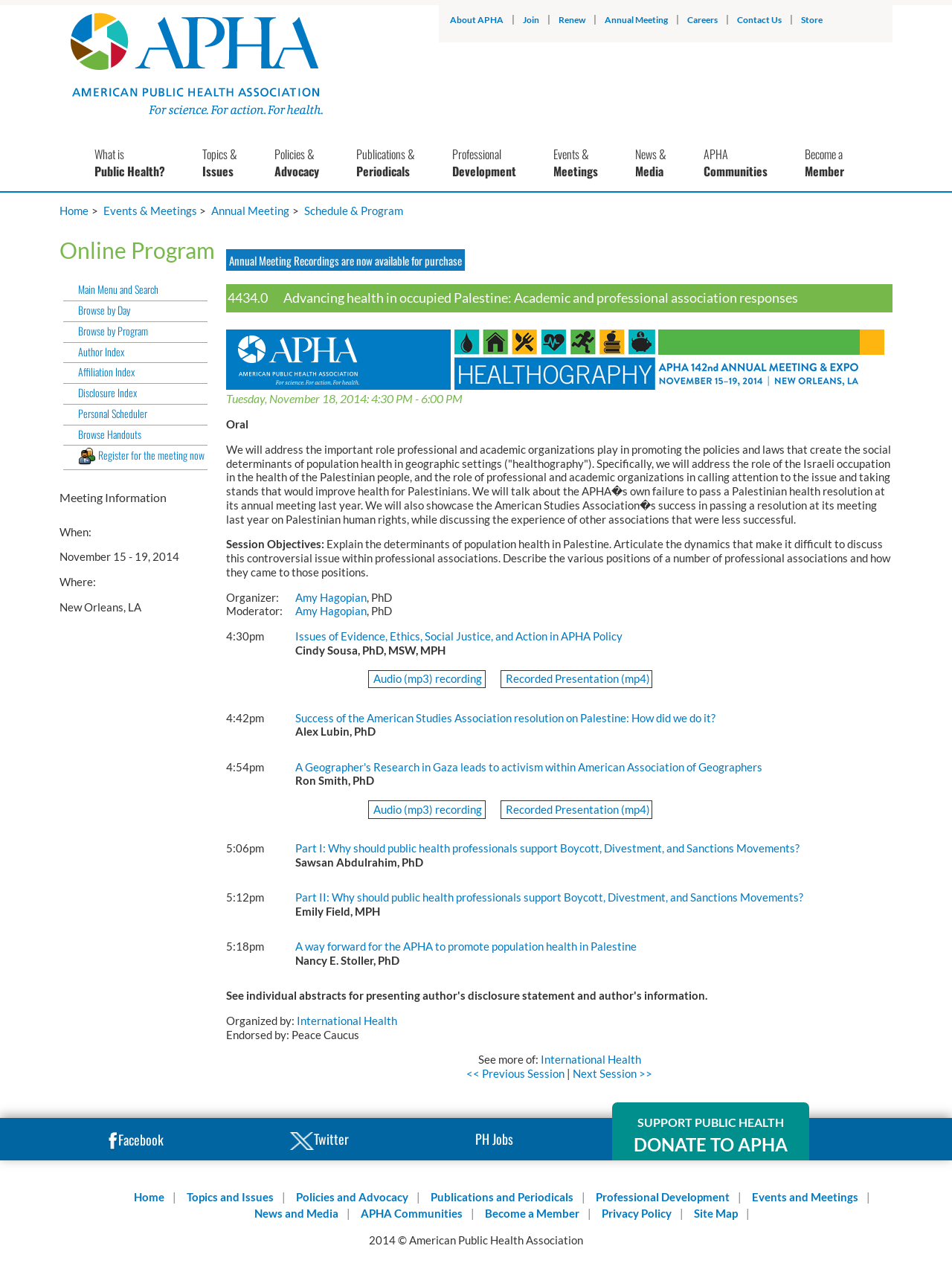Identify the bounding box coordinates necessary to click and complete the given instruction: "Register for the meeting now".

[0.066, 0.354, 0.218, 0.371]